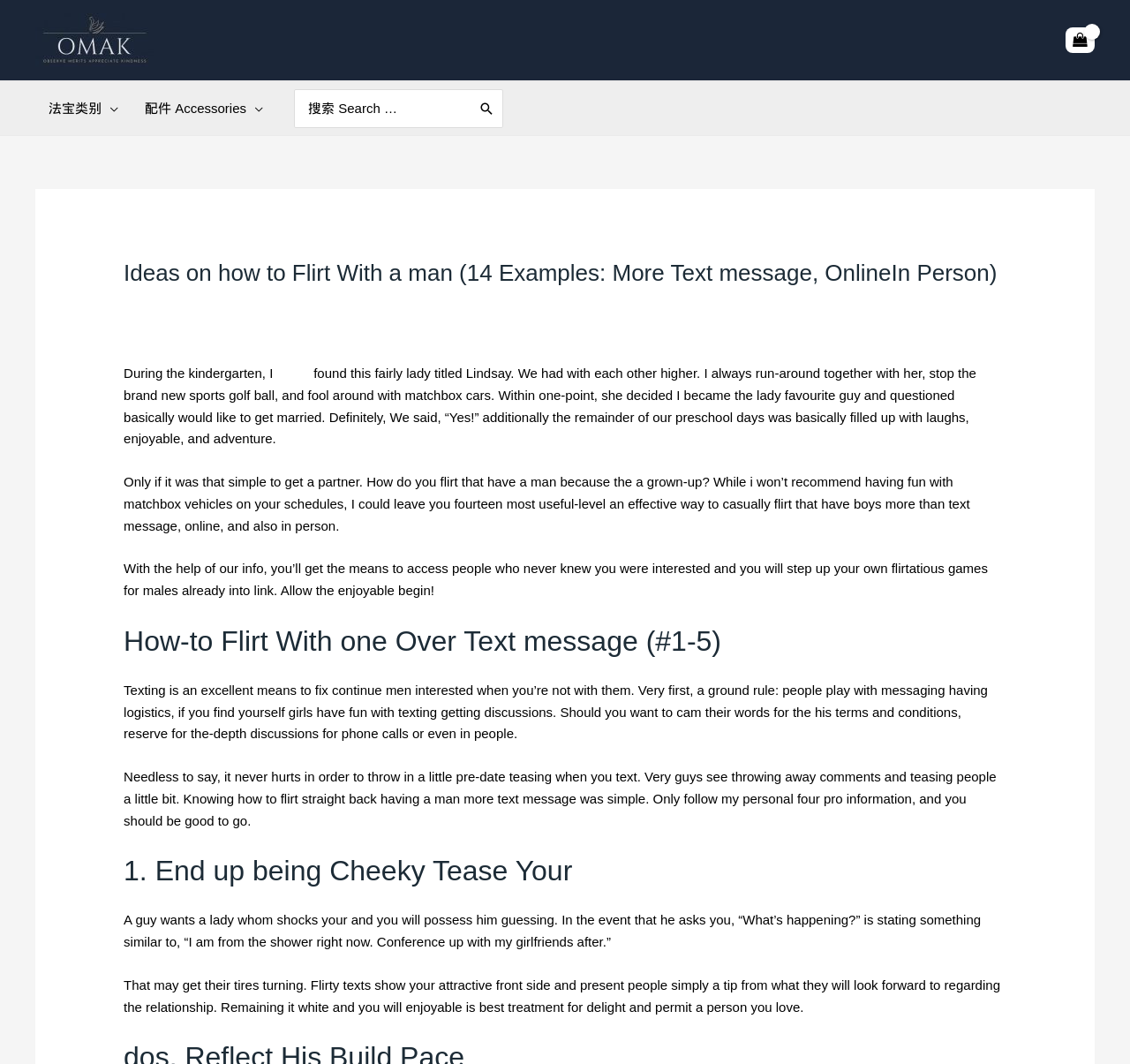Please reply to the following question with a single word or a short phrase:
What is the website's logo?

OMAK